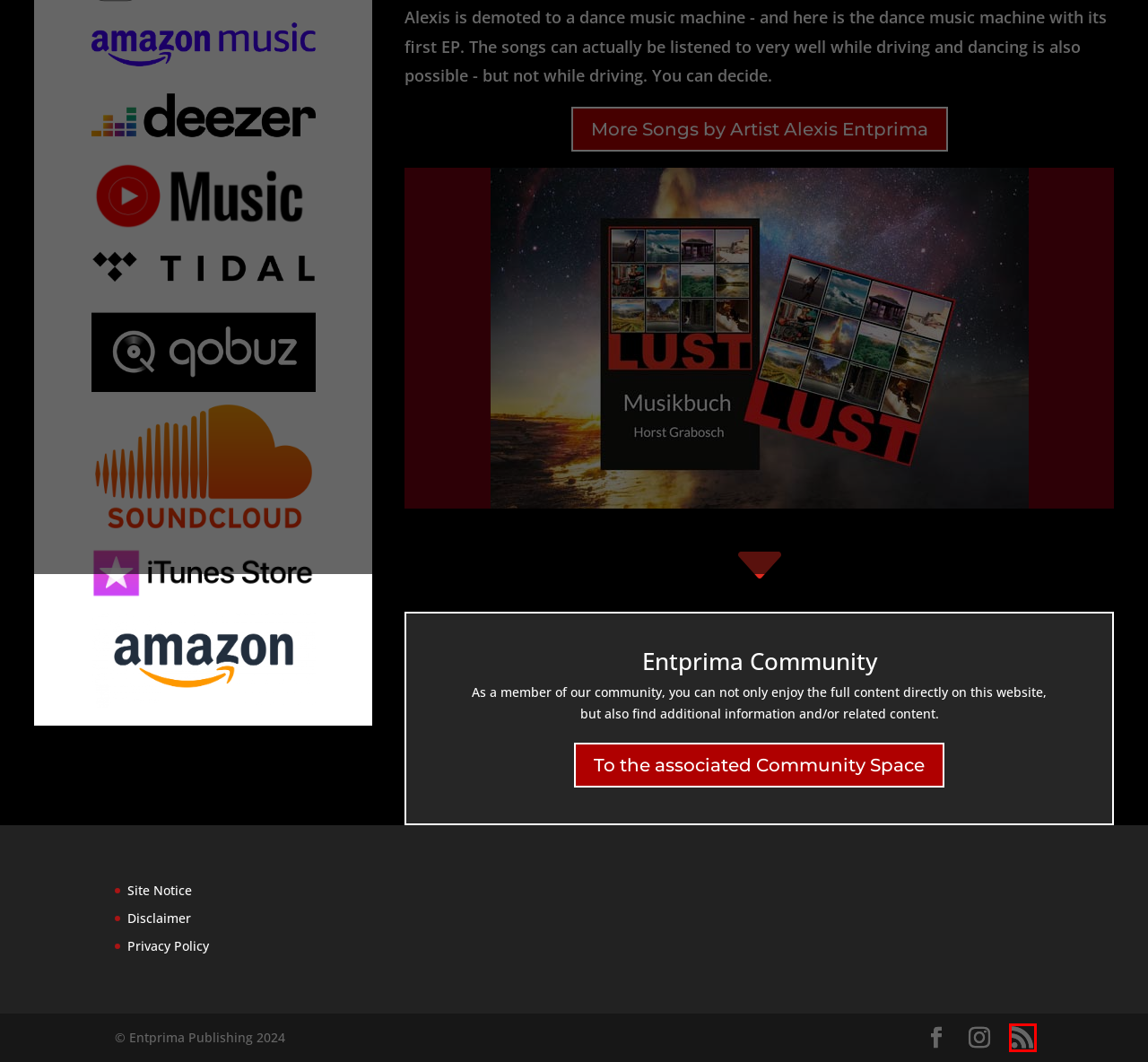Given a screenshot of a webpage with a red bounding box highlighting a UI element, choose the description that best corresponds to the new webpage after clicking the element within the red bounding box. Here are your options:
A. Entprima Publishing by Horst Grabosch
B. Privacy Policy | Entprima Publishing
C. Category: Books | Entprima Publishing
D. WordPress Cookie Plugin to comply with the GDPR & ePrivacy
E. #3Musix Space: Cheerful Dancing | Entprima Publishing
F. Disclaimer | Entprima Publishing
G. Site Notice | Entprima Publishing
H. Entprima Publishing

H